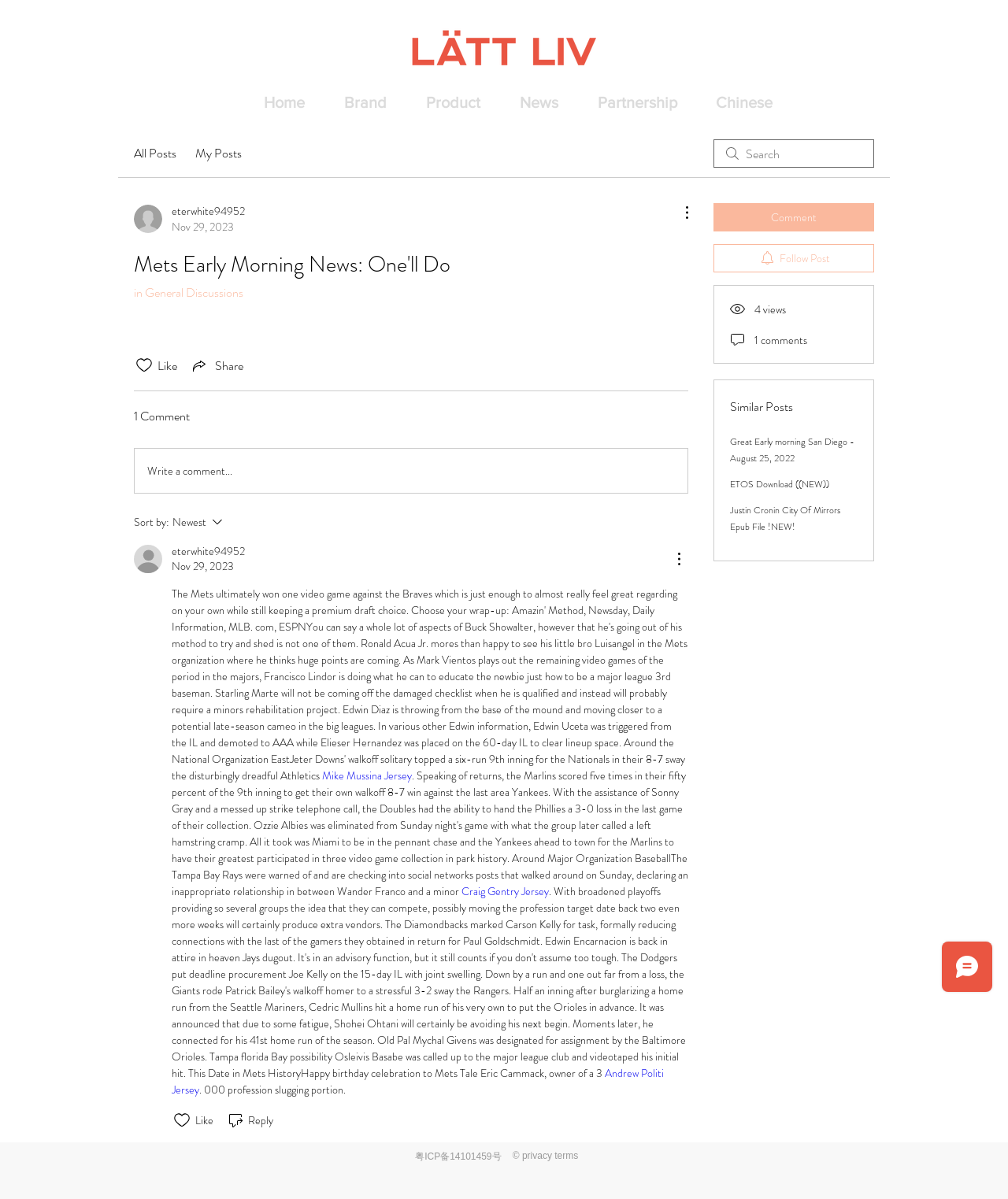Locate the UI element that matches the description parent_node: Like aria-label="Likes icon unchecked" in the webpage screenshot. Return the bounding box coordinates in the format (top-left x, top-left y, bottom-right x, bottom-right y), with values ranging from 0 to 1.

[0.133, 0.297, 0.153, 0.313]